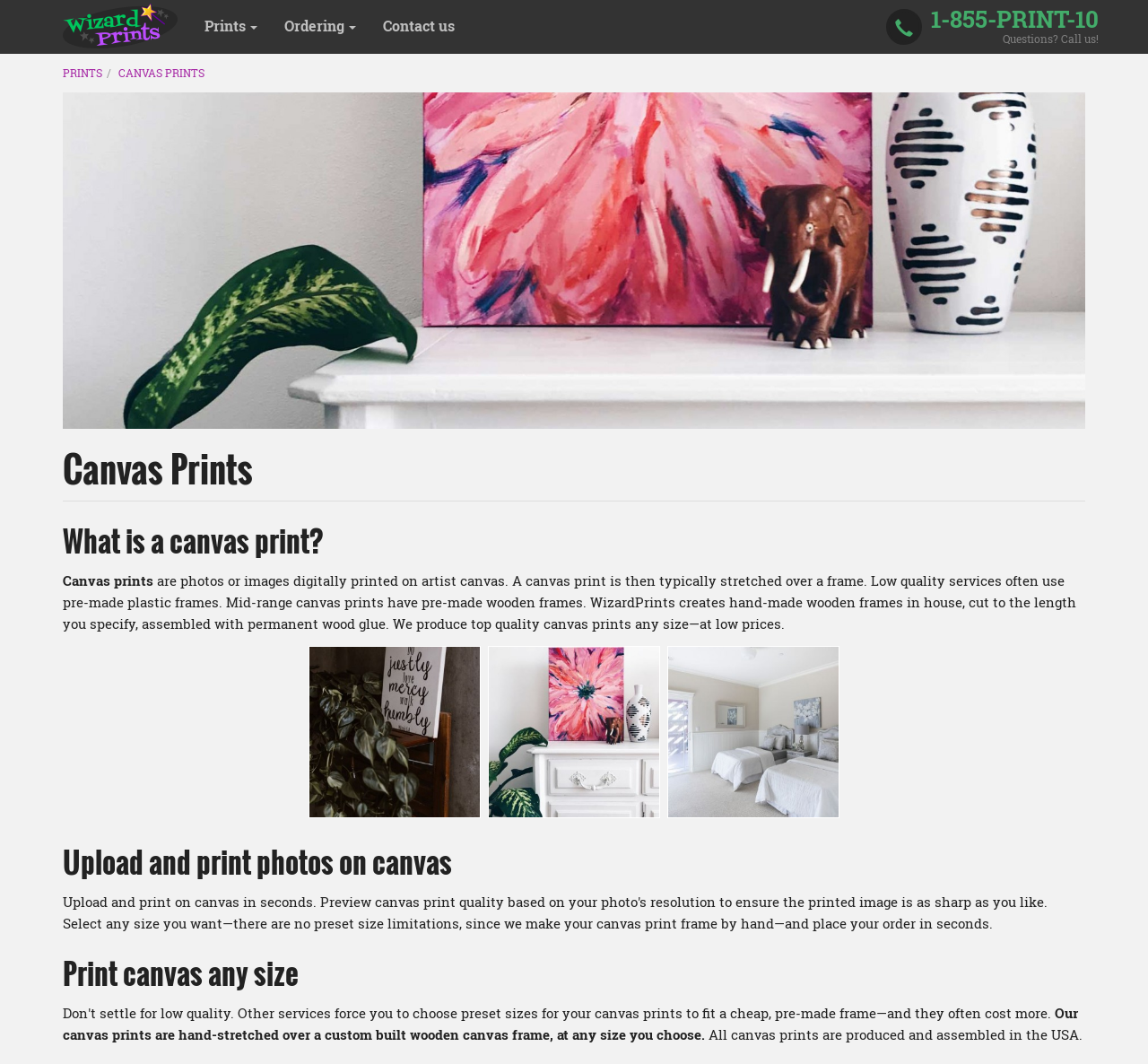Please provide the bounding box coordinates for the element that needs to be clicked to perform the instruction: "Click on 'Photo enlargements and canvas prints'". The coordinates must consist of four float numbers between 0 and 1, formatted as [left, top, right, bottom].

[0.043, 0.003, 0.166, 0.041]